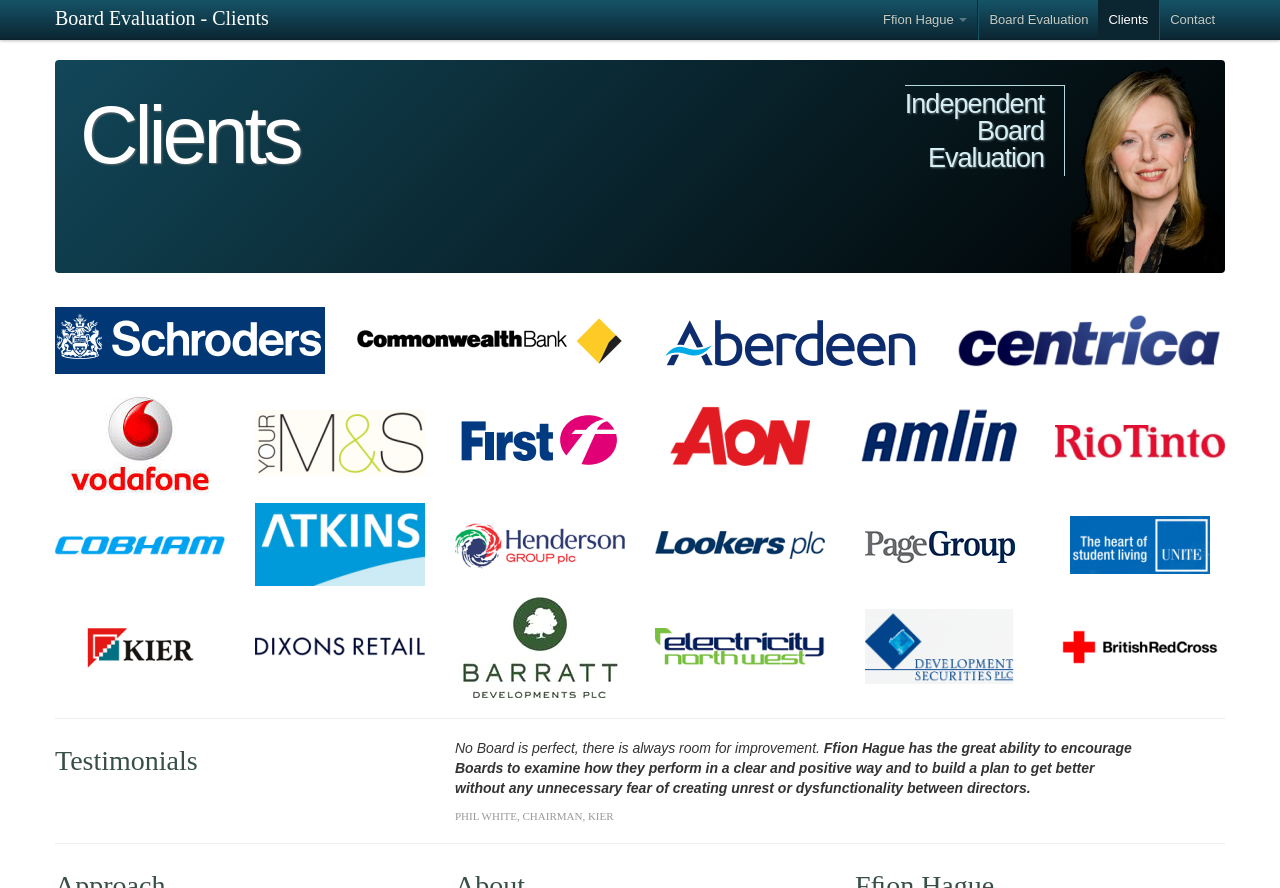Bounding box coordinates are given in the format (top-left x, top-left y, bottom-right x, bottom-right y). All values should be floating point numbers between 0 and 1. Provide the bounding box coordinate for the UI element described as: Clients

[0.858, 0.0, 0.905, 0.045]